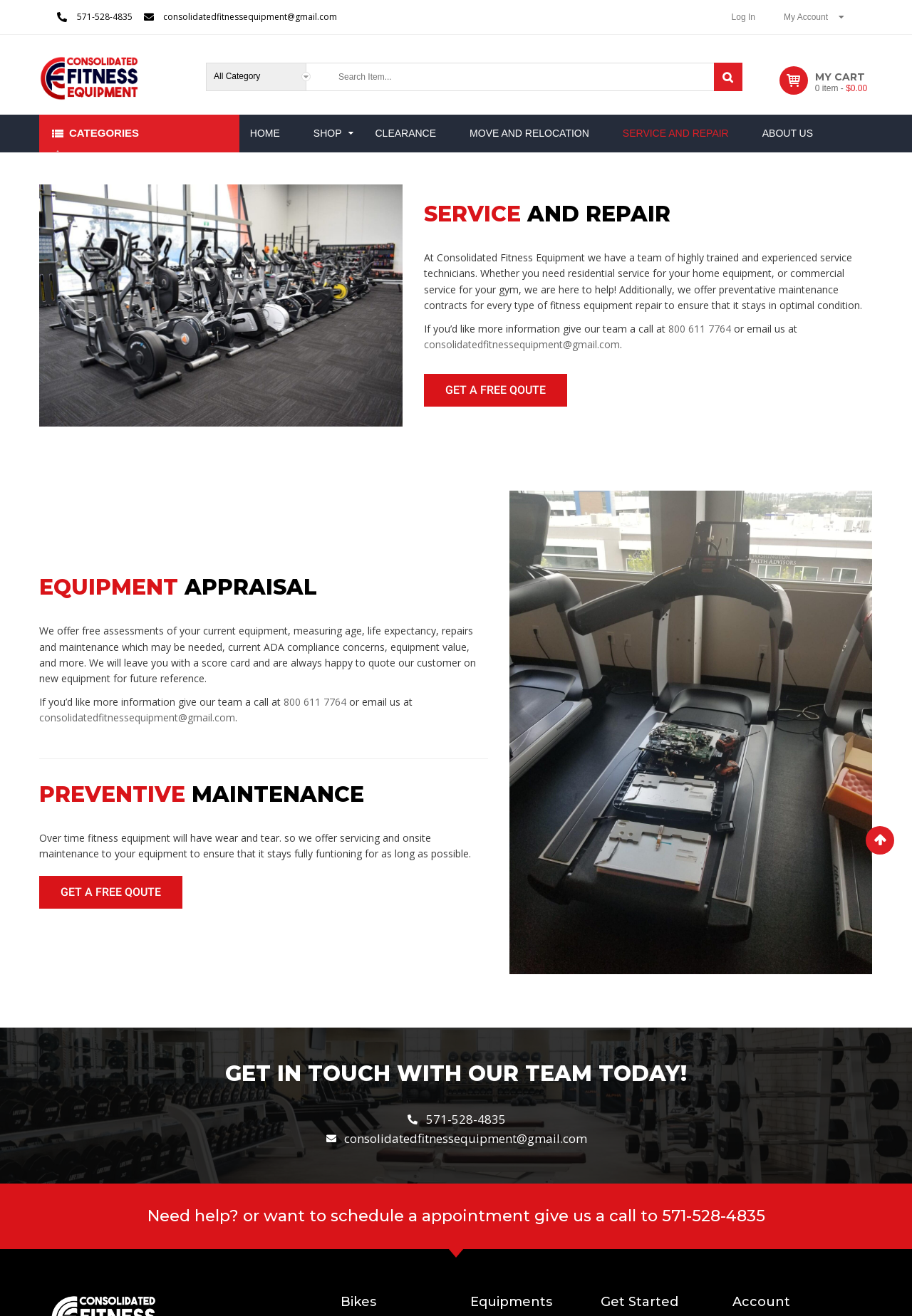Can you look at the image and give a comprehensive answer to the question:
What type of equipment is serviced by Consolidated Fitness Equipment?

I inferred this by reading the various sections on the webpage, which mention servicing and repairing fitness equipment, as well as providing maintenance contracts for residential and commercial gyms. This suggests that the type of equipment serviced by Consolidated Fitness Equipment is fitness equipment.